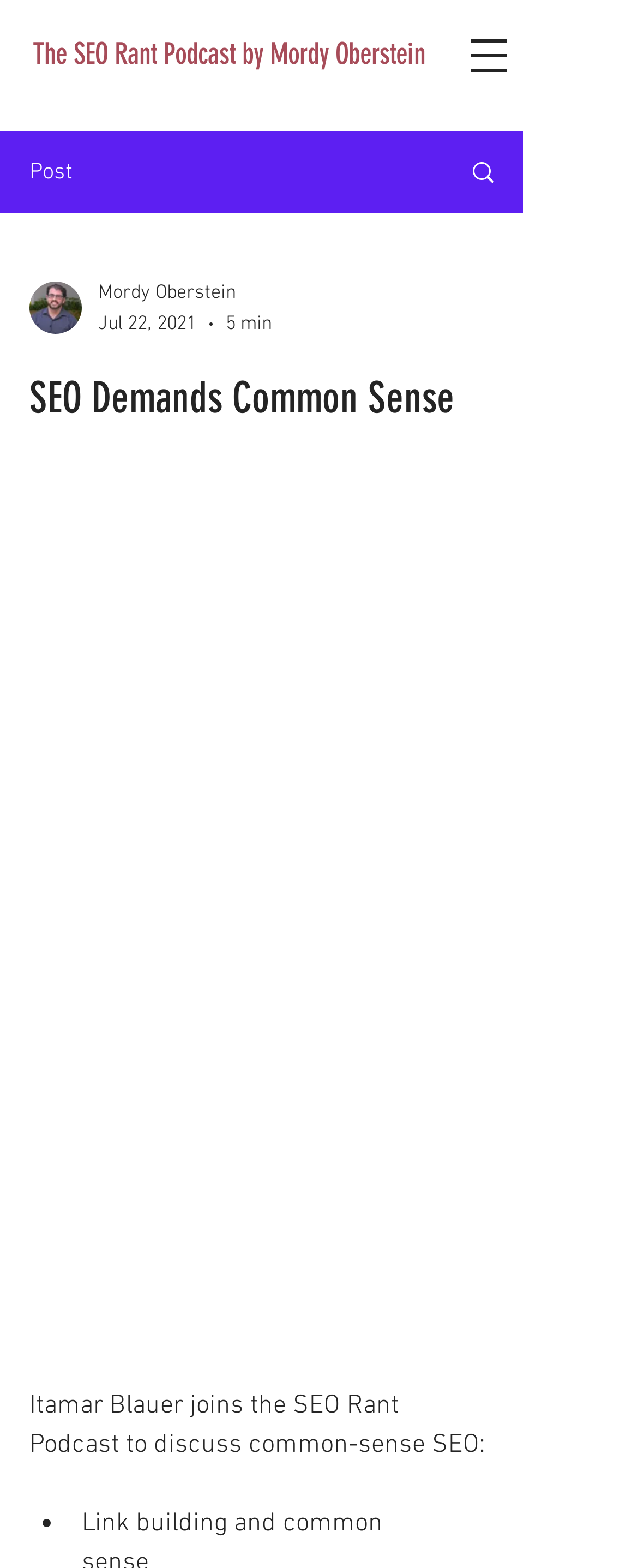Utilize the details in the image to give a detailed response to the question: How long does the podcast episode take?

I found the answer by looking at the generic element with the text '5 min' which suggests that the podcast episode takes 5 minutes to listen to.